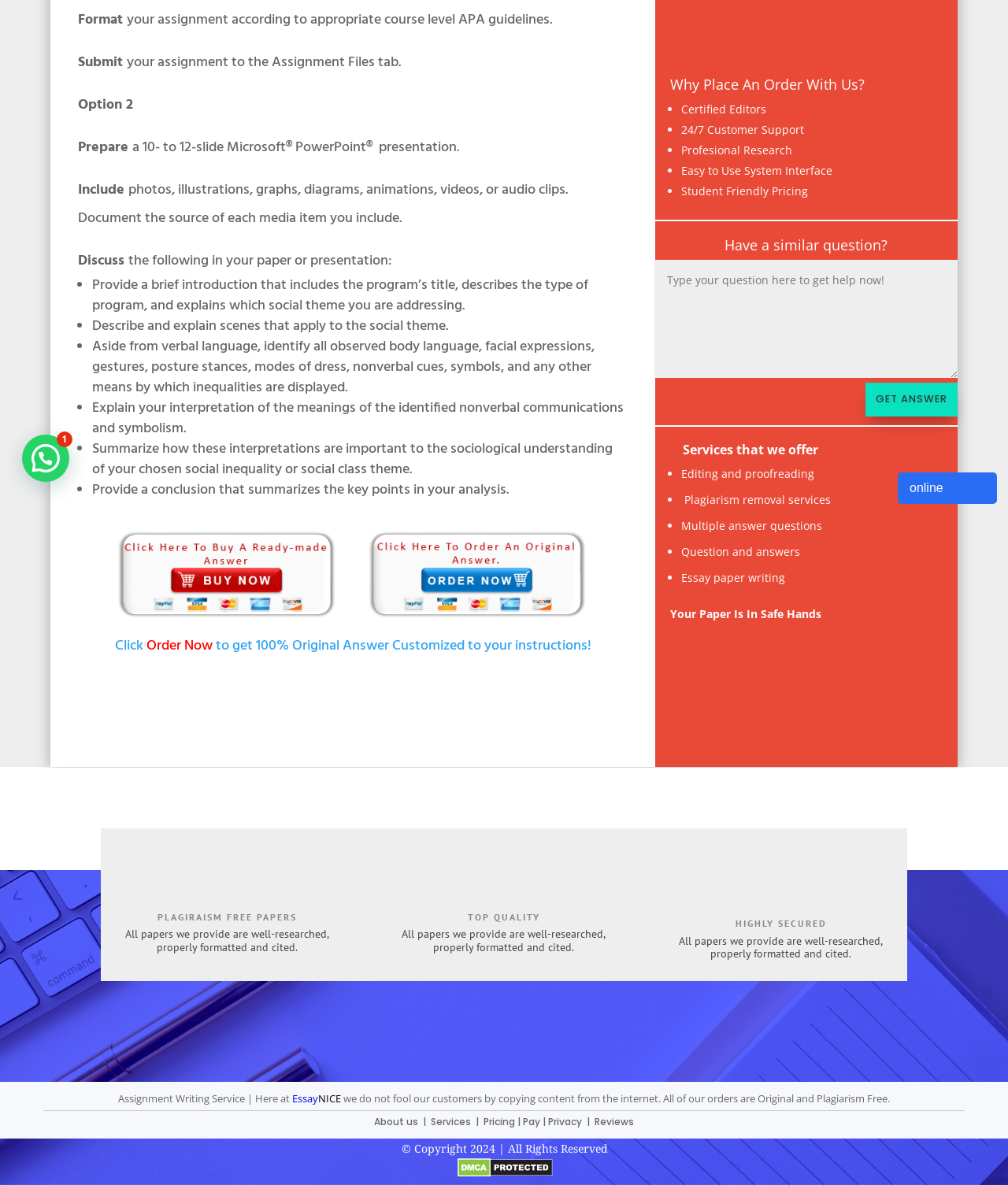Determine the bounding box coordinates for the UI element matching this description: "About us".

[0.371, 0.941, 0.415, 0.952]